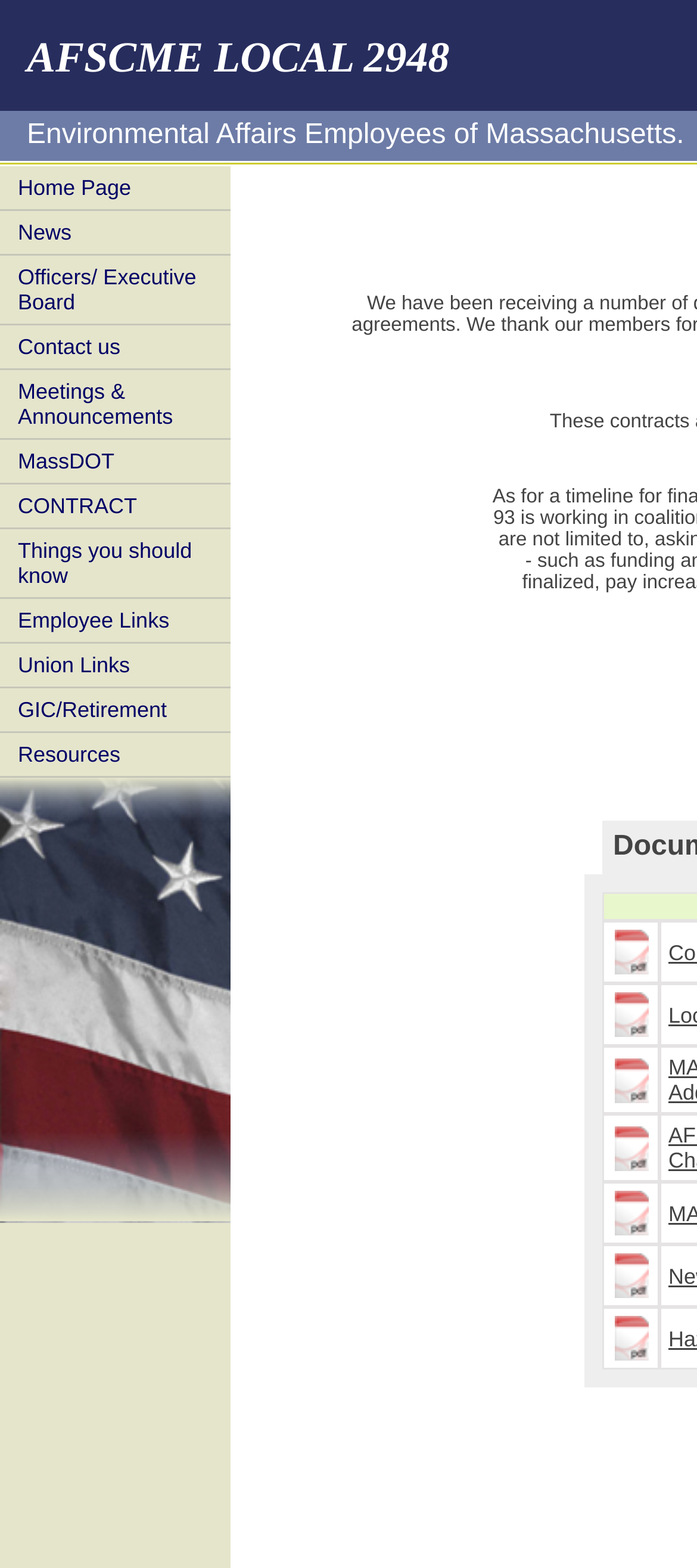Pinpoint the bounding box coordinates of the element to be clicked to execute the instruction: "Visit KQED's website".

None